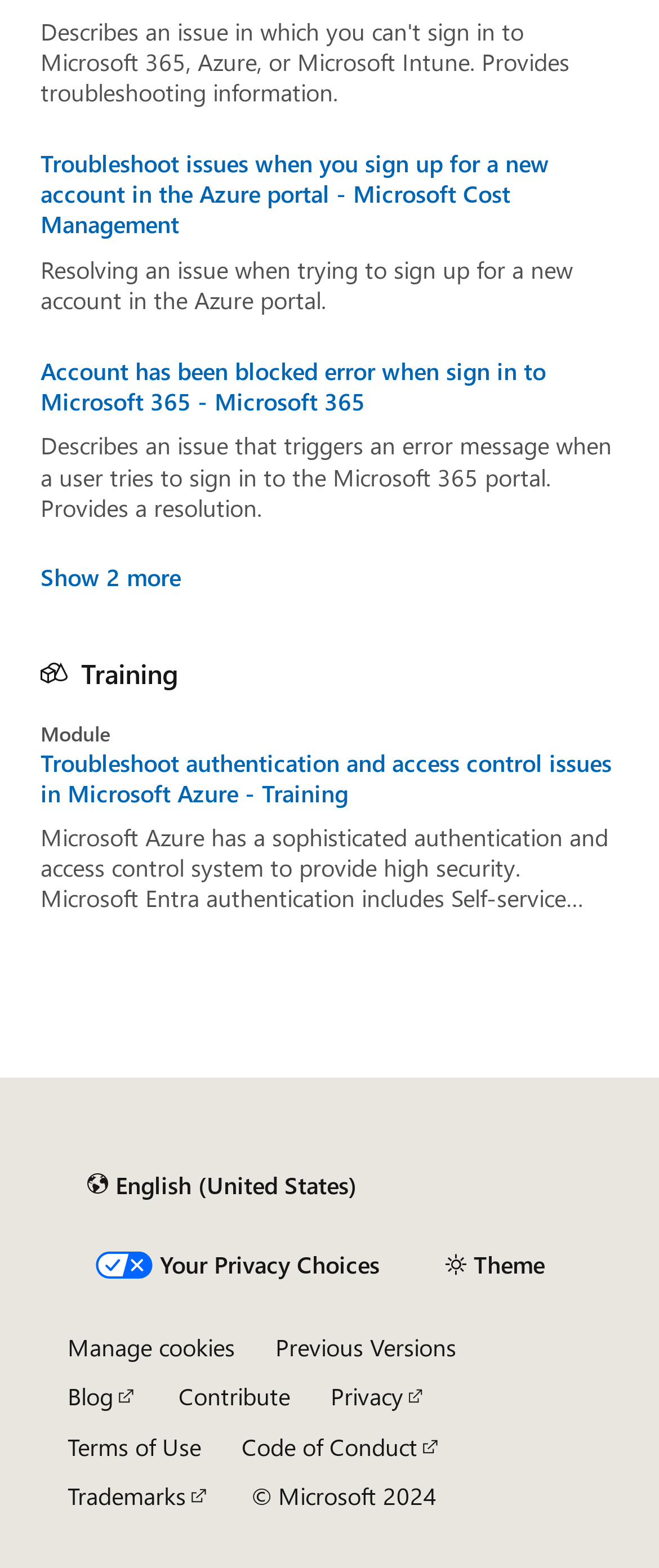Bounding box coordinates must be specified in the format (top-left x, top-left y, bottom-right x, bottom-right y). All values should be floating point numbers between 0 and 1. What are the bounding box coordinates of the UI element described as: title="Print"

None